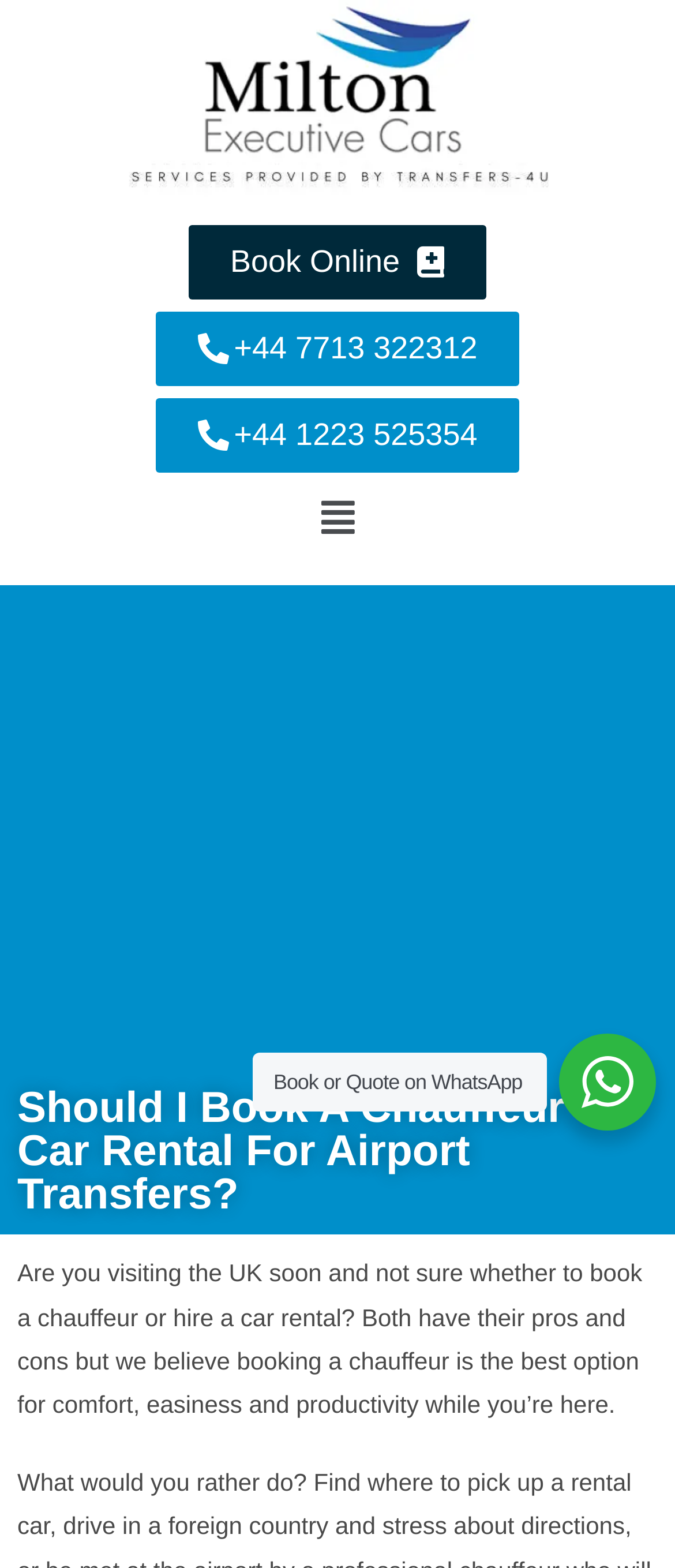Create a detailed description of the webpage's content and layout.

The webpage appears to be a blog post or article discussing the pros and cons of booking a chauffeur versus hiring a car rental for airport transfers in the UK. 

At the top left of the page, there is a logo of Milton Executive Cars, accompanied by a link to the logo. Below the logo, there are three links: a phone number, a "Book Online" button, and another phone number. 

To the right of these links, there is a menu button with a dropdown icon. When expanded, the menu contains a link to the current page, "Should I Book A Chauffeur Or Car Rental For Airport Transfers?" 

Below the menu button, there is a heading with the same title as the link, "Should I Book A Chauffeur Or Car Rental For Airport Transfers?" 

Underneath the heading, there is a paragraph of text that summarizes the content of the article, stating that booking a chauffeur is the best option for comfort, easiness, and productivity while visiting the UK. 

Near the bottom of the page, there is a static text "Book or Quote on WhatsApp" positioned to the right of the center.